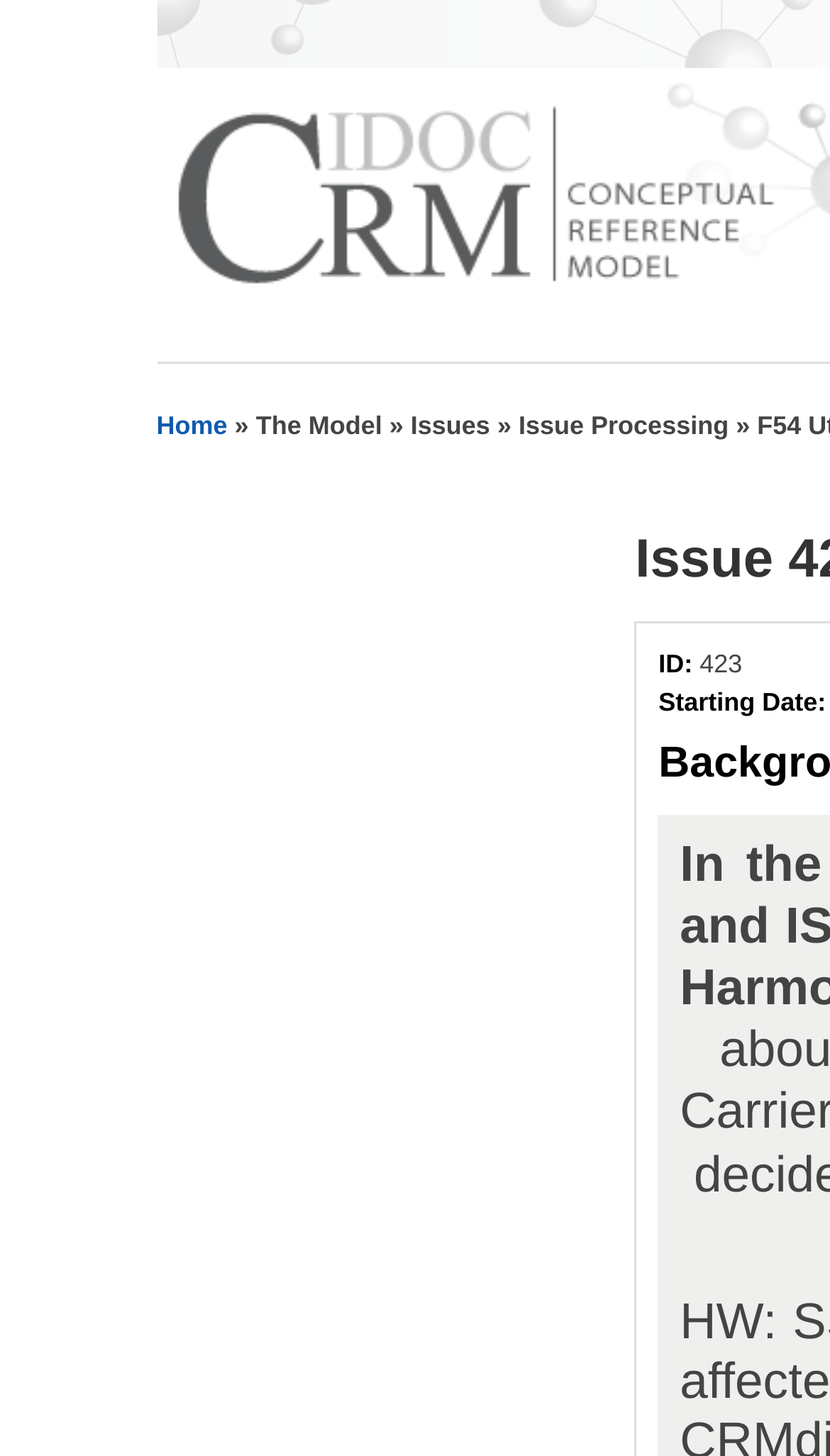Respond to the question below with a single word or phrase: How many main sections are shown in the navigation path?

4